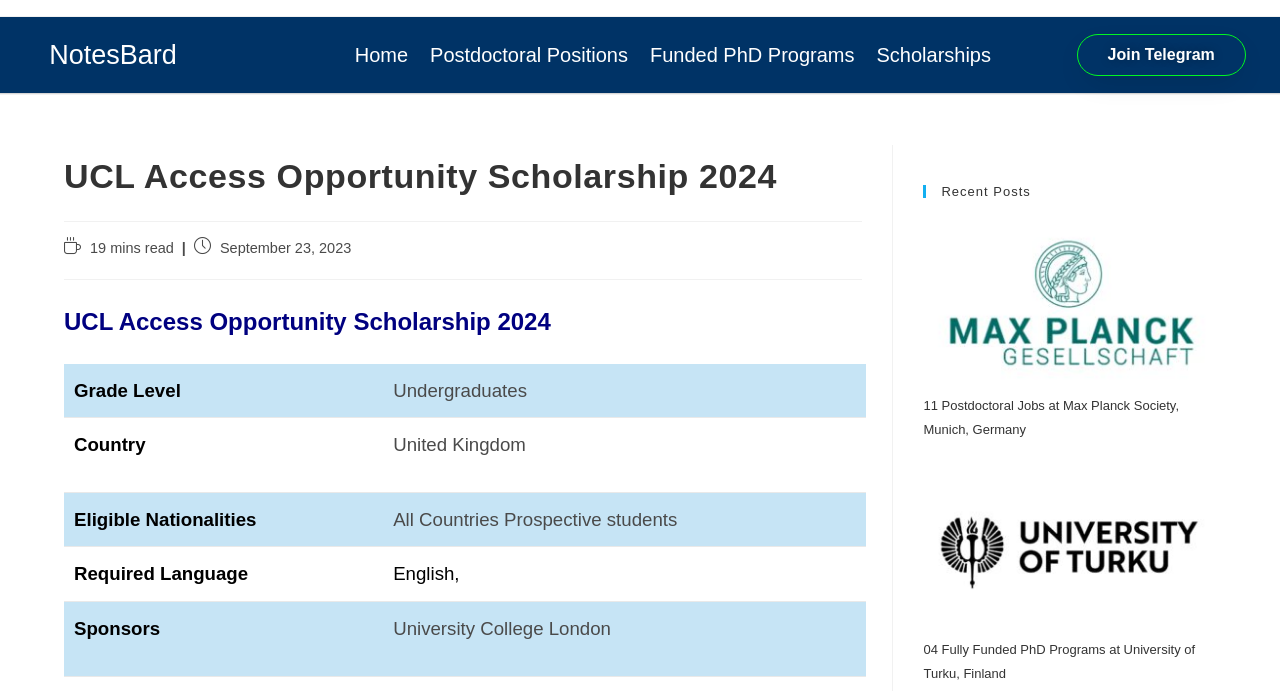Please locate the clickable area by providing the bounding box coordinates to follow this instruction: "Read about ISSUES".

None